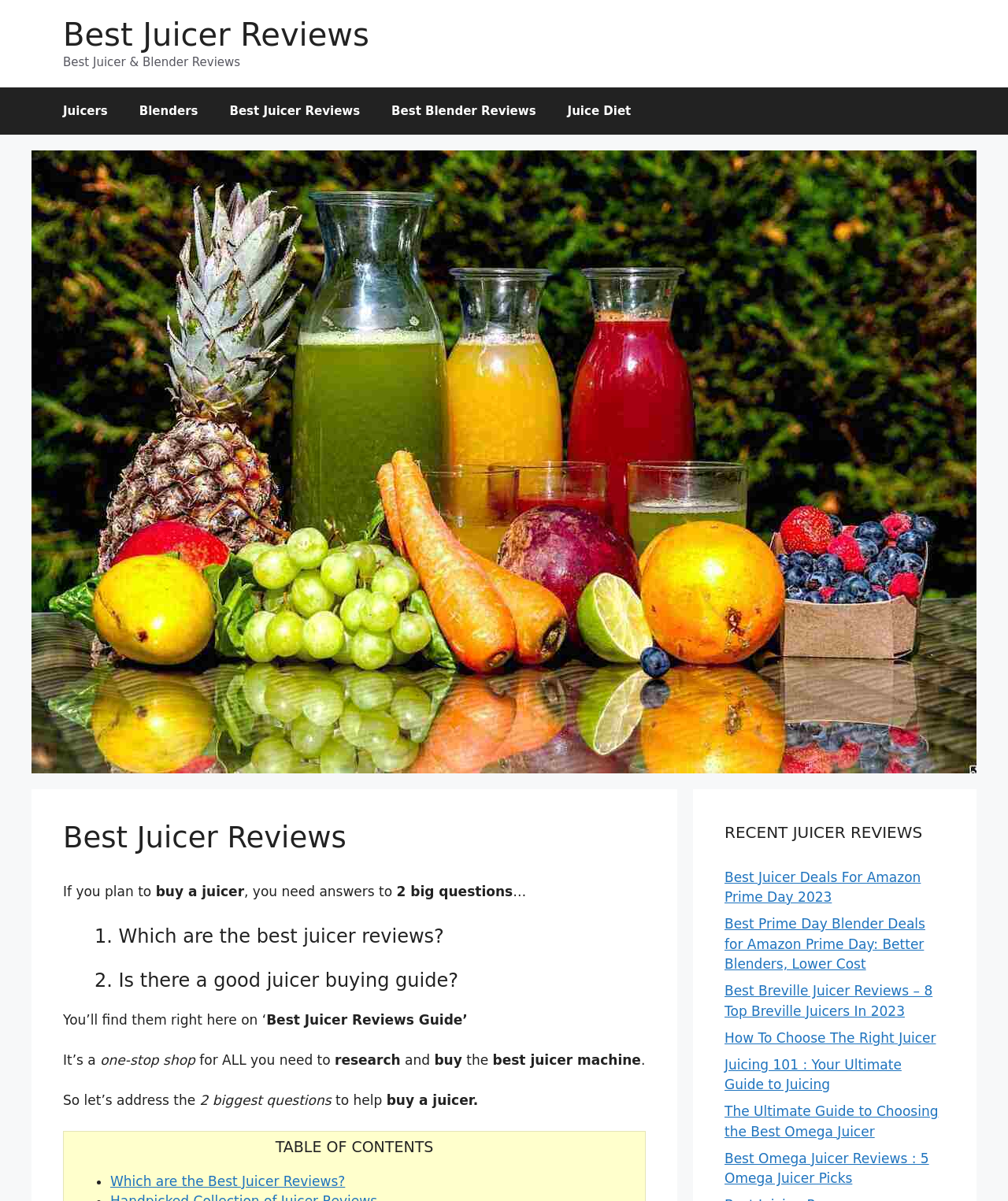Bounding box coordinates are specified in the format (top-left x, top-left y, bottom-right x, bottom-right y). All values are floating point numbers bounded between 0 and 1. Please provide the bounding box coordinate of the region this sentence describes: Shop Insta

None